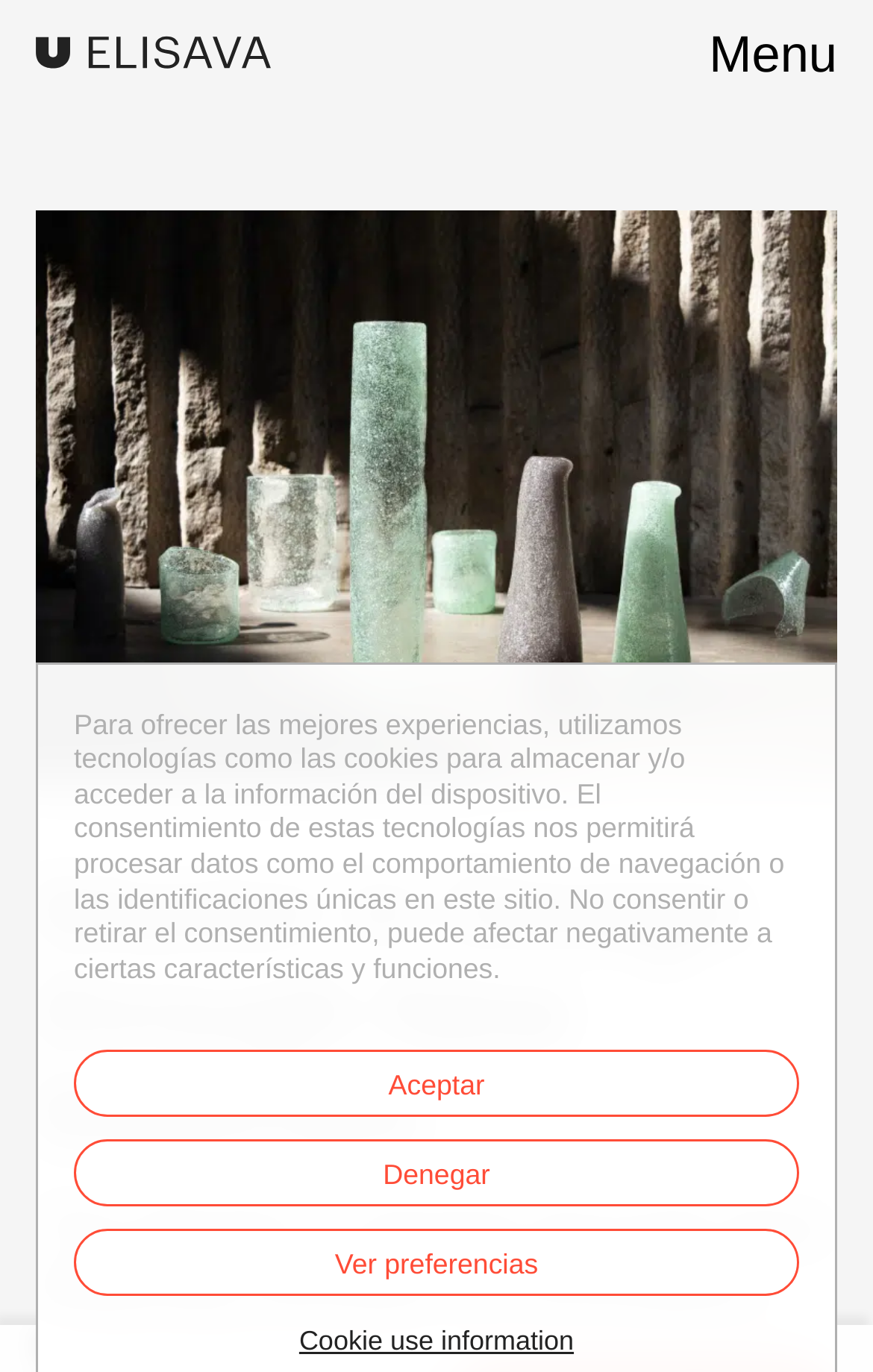Please determine the bounding box coordinates for the UI element described as: "alt="Elisava"".

[0.041, 0.026, 0.311, 0.051]